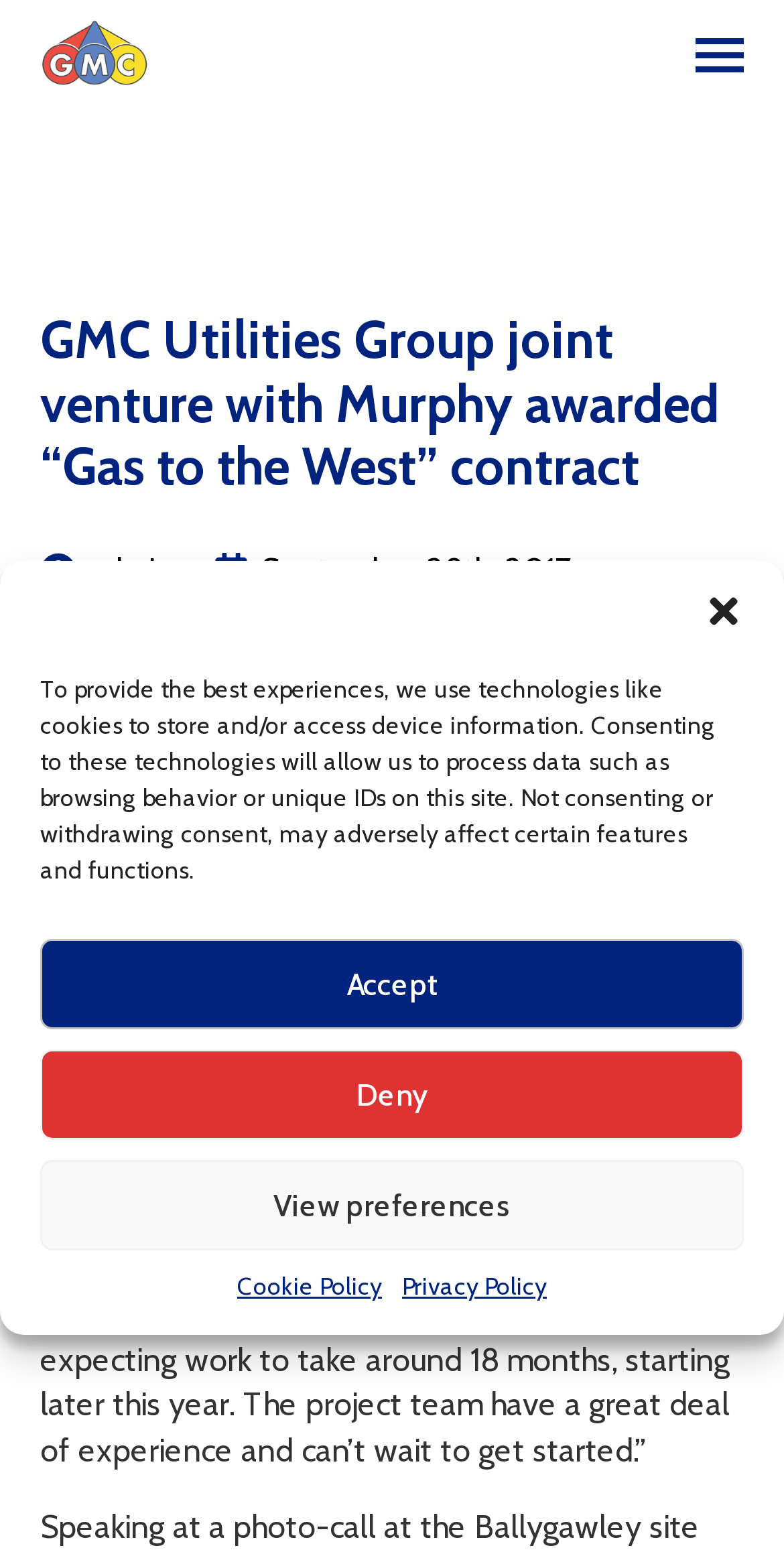Give a detailed account of the webpage's layout and content.

The webpage appears to be a news article or press release about a joint venture between Murphy and GMC Utilities Ltd, known as Murphy GMC, being awarded a £23m contract by SGN and Mutual Energy. 

At the top of the page, there is a logo of GMC Utilities Group Ltd on the left side, and a button to open a menu on the right side. Below the logo, there is a heading that summarizes the main topic of the article. 

On the top-right corner, there is a dialog box for managing cookie consent, which includes a description of how the website uses technologies like cookies, and buttons to accept, deny, or view preferences. 

The main content of the article is divided into several paragraphs. The first paragraph introduces the joint venture and the contract award. The second paragraph explains the purpose of the contract, which is to bring gas supply to several towns in Northern Ireland. 

There are several images on the page, but they are not descriptive and seem to be icons or avatars. The article also includes a quote from Kevin Buckley, the Murphy Project Manager, who expresses his delight in being awarded the contract and discusses the project's timeline and team experience.